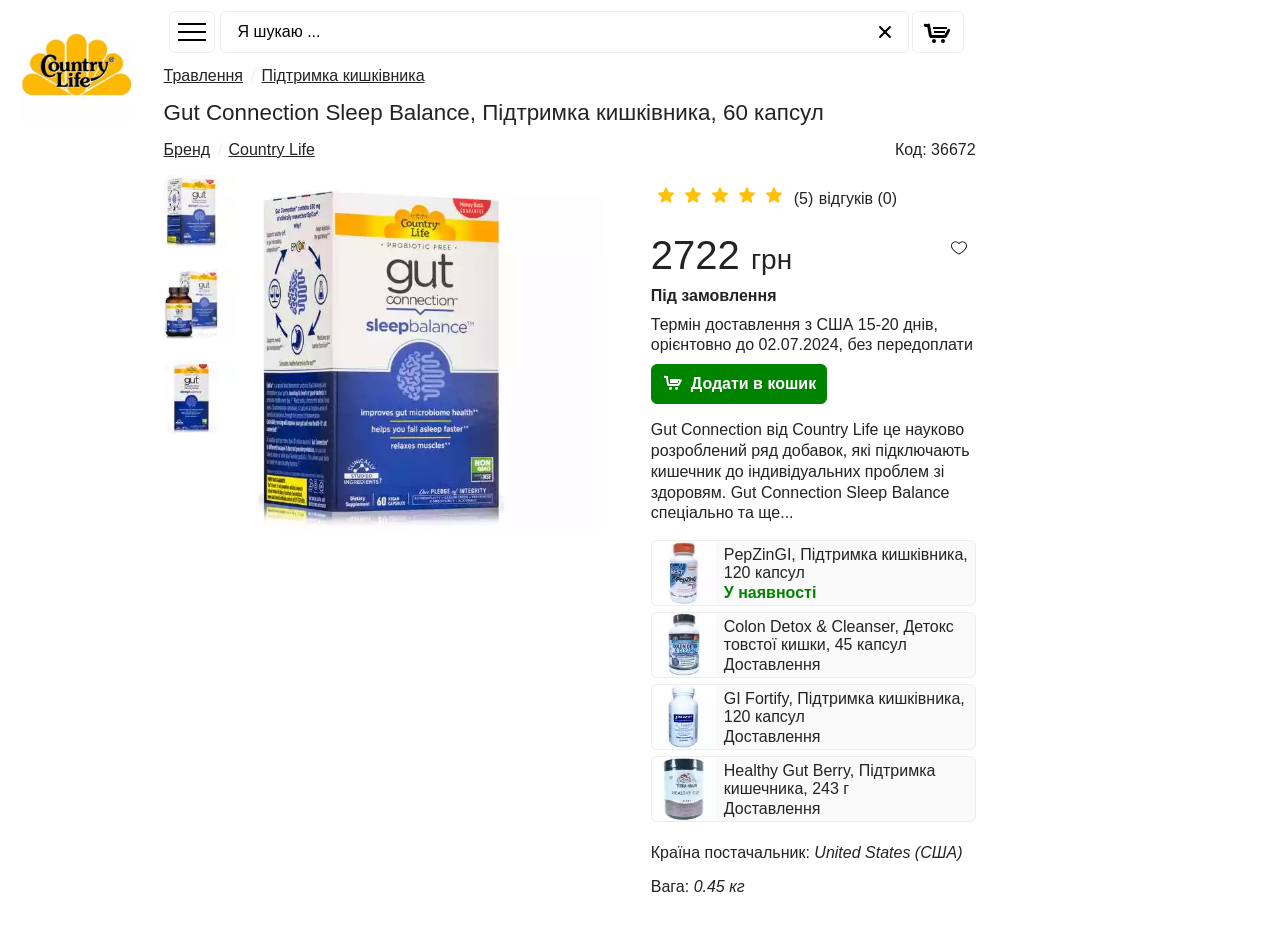Given the element description Бренд, identify the bounding box coordinates for the UI element on the webpage screenshot. The format should be (top-left x, top-left y, bottom-right x, bottom-right y), with values between 0 and 1.

[0.128, 0.152, 0.164, 0.17]